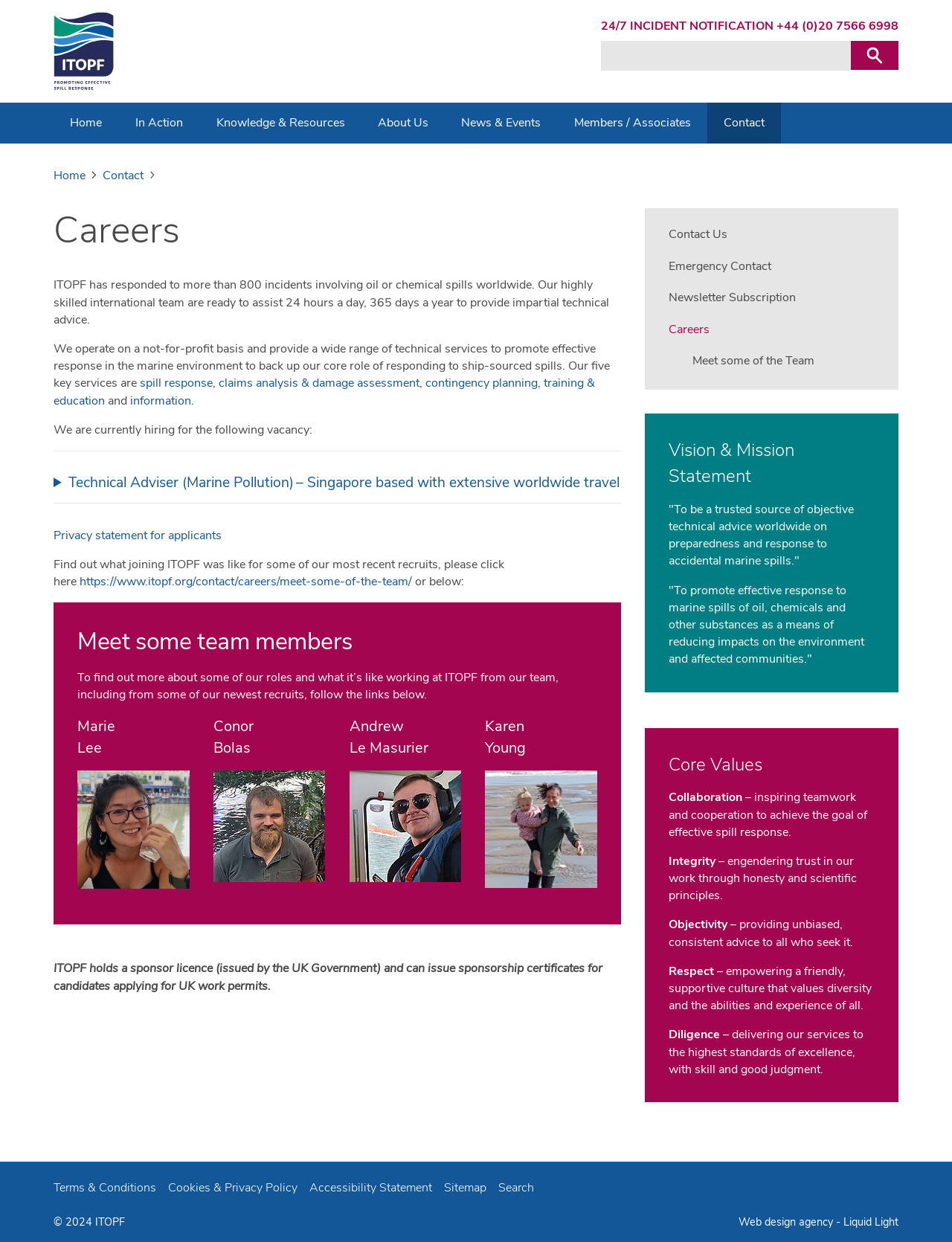Please identify the bounding box coordinates of the clickable element to fulfill the following instruction: "Contact ITOPF". The coordinates should be four float numbers between 0 and 1, i.e., [left, top, right, bottom].

[0.743, 0.083, 0.82, 0.116]